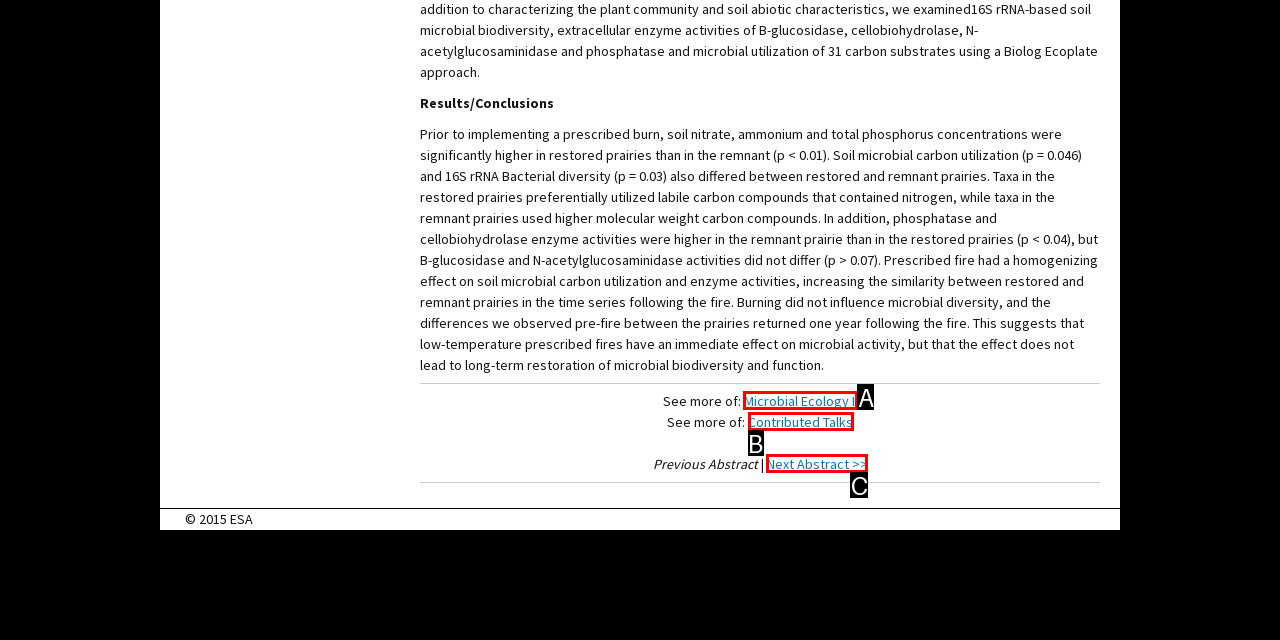From the given choices, determine which HTML element aligns with the description: Contributed Talks Respond with the letter of the appropriate option.

B